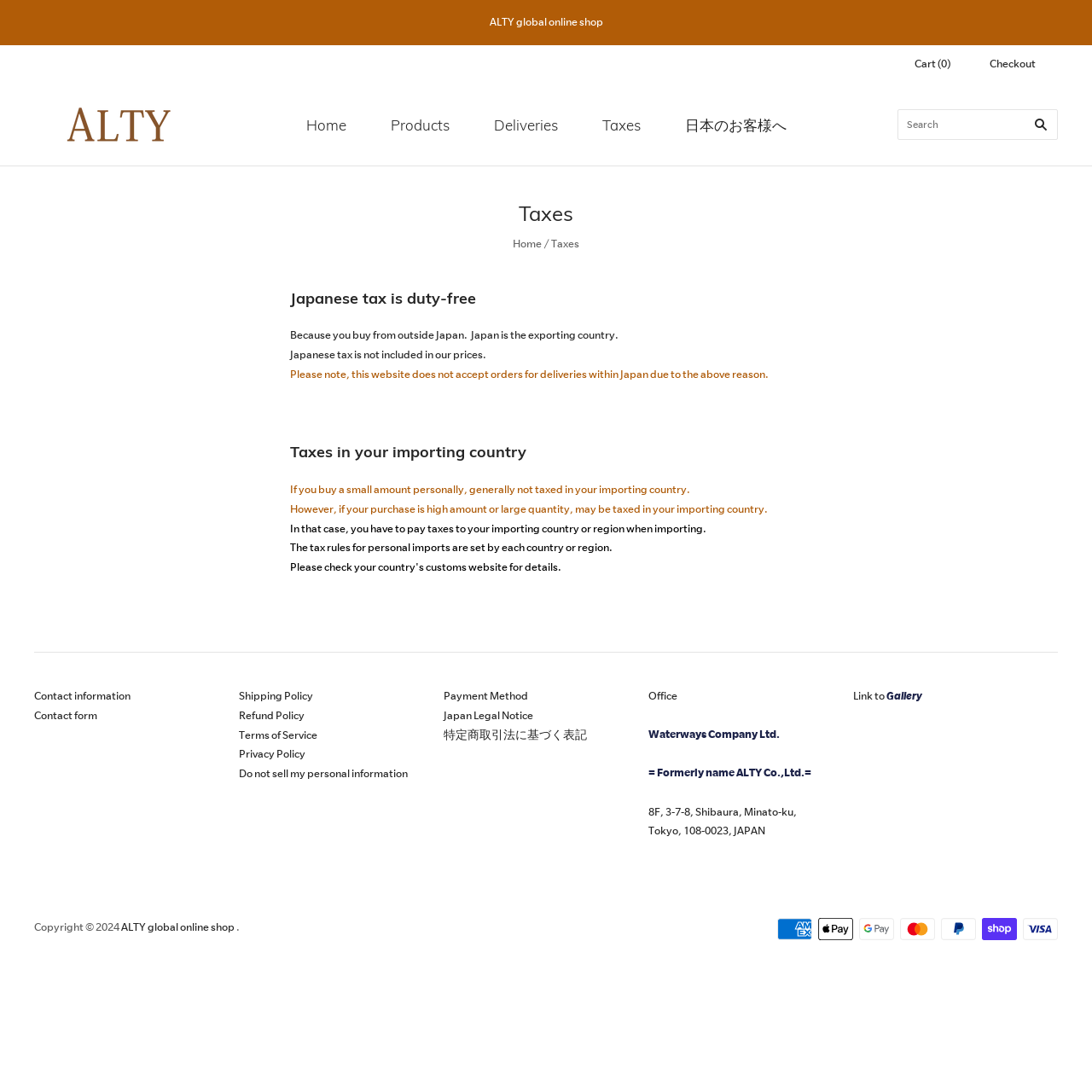Answer the question below using just one word or a short phrase: 
What is the purpose of this website?

Online shopping